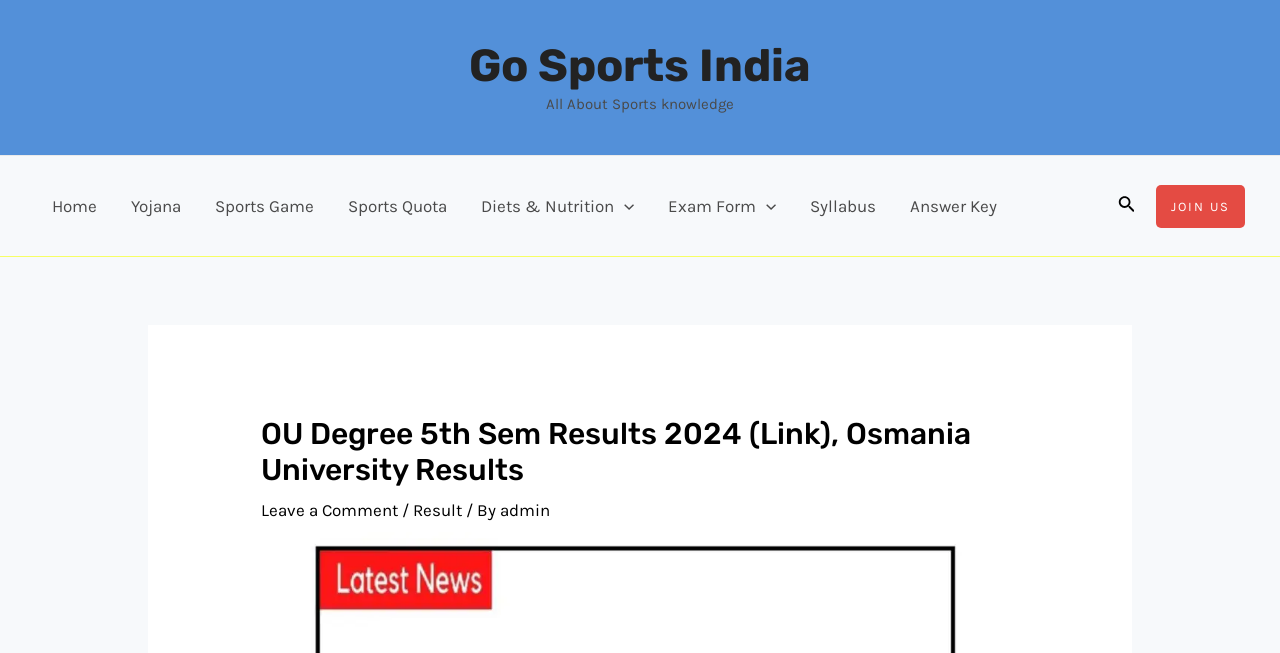Please respond in a single word or phrase: 
What is the first menu item in Site Navigation?

Home